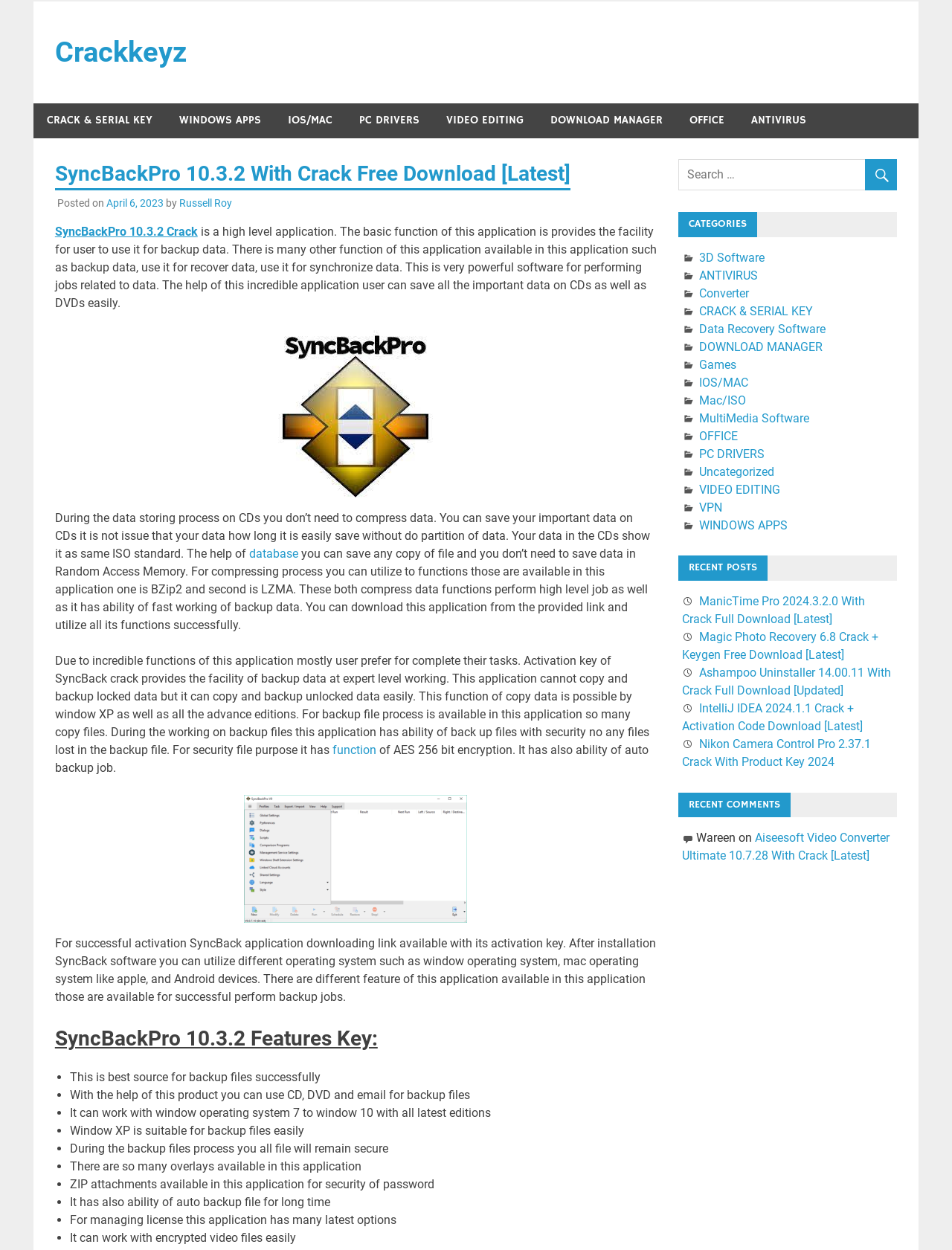Provide the bounding box coordinates, formatted as (top-left x, top-left y, bottom-right x, bottom-right y), with all values being floating point numbers between 0 and 1. Identify the bounding box of the UI element that matches the description: Follow

None